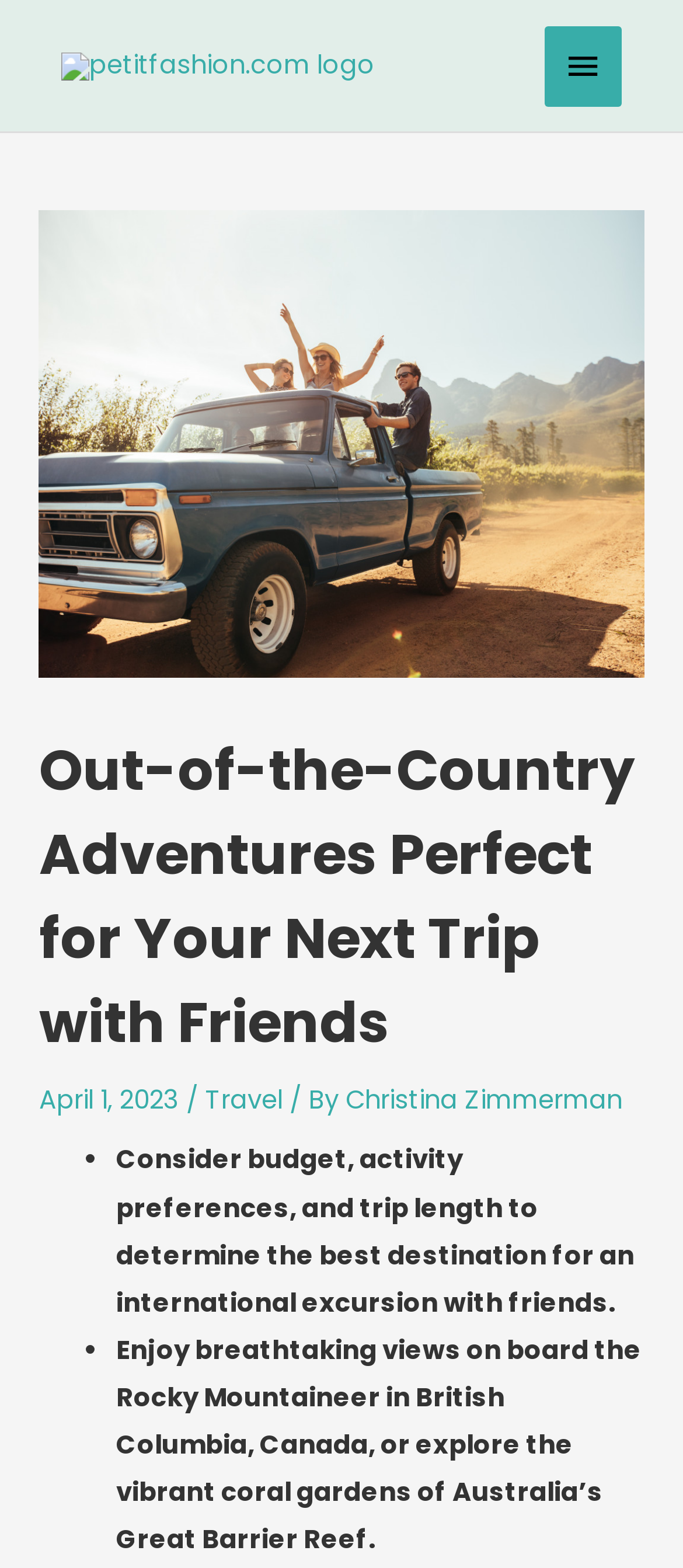Locate the UI element described by Follow Me on TikTok in the provided webpage screenshot. Return the bounding box coordinates in the format (top-left x, top-left y, bottom-right x, bottom-right y), ensuring all values are between 0 and 1.

None